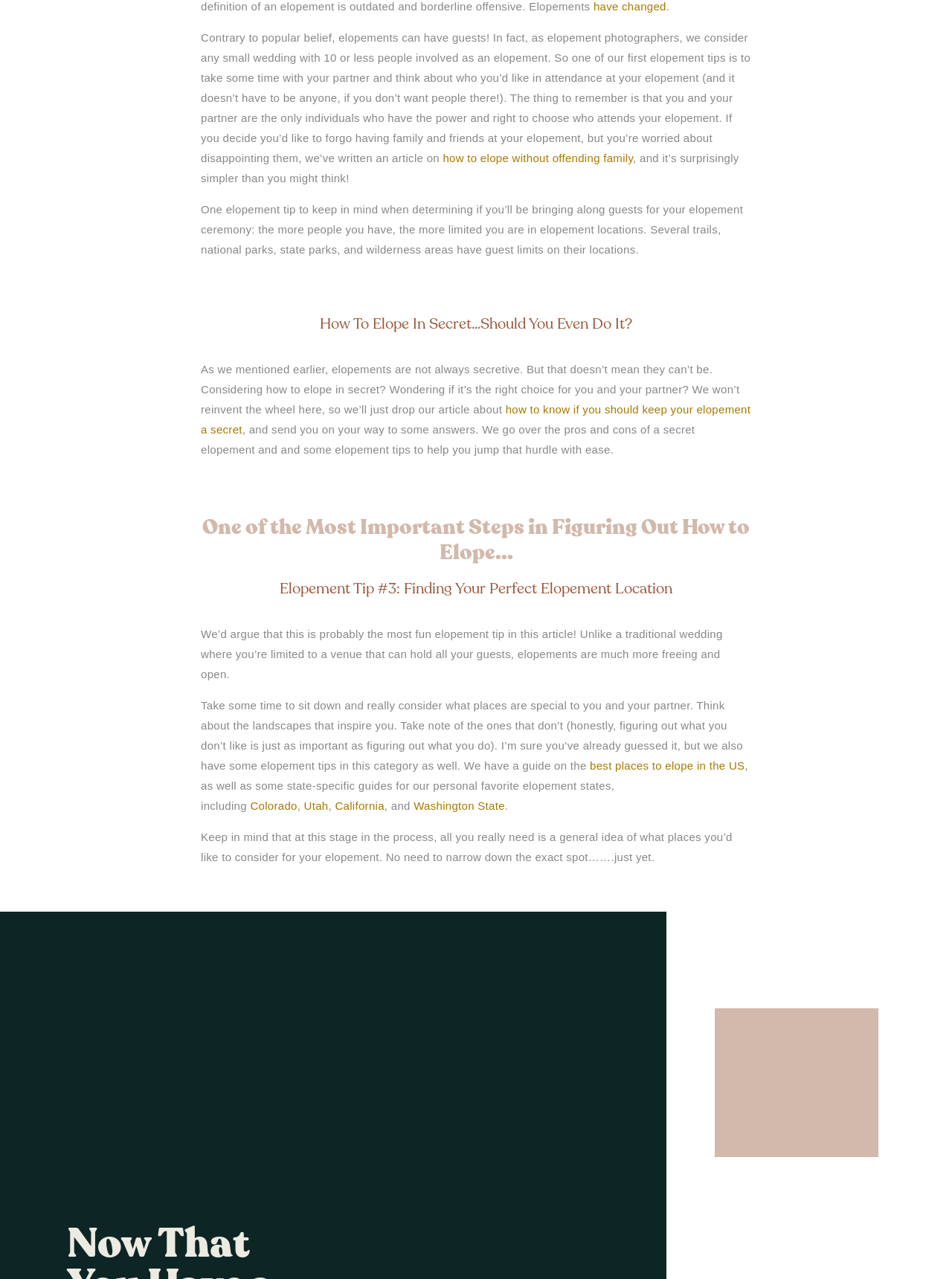Can you show the bounding box coordinates of the region to click on to complete the task described in the instruction: "Explore the best places to elope in the US"?

[0.62, 0.594, 0.782, 0.604]